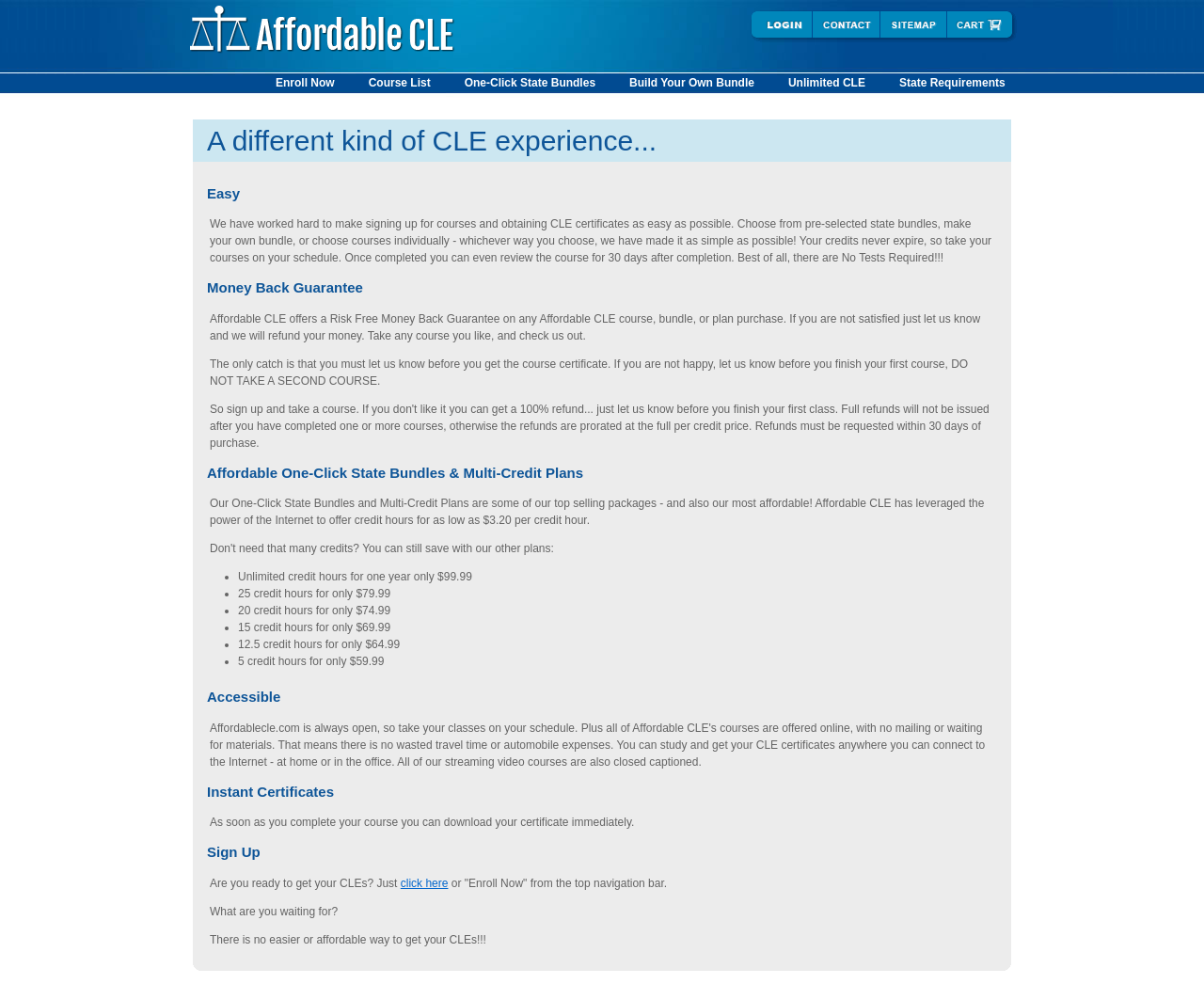Please identify the coordinates of the bounding box for the clickable region that will accomplish this instruction: "View Course List".

[0.306, 0.076, 0.358, 0.093]